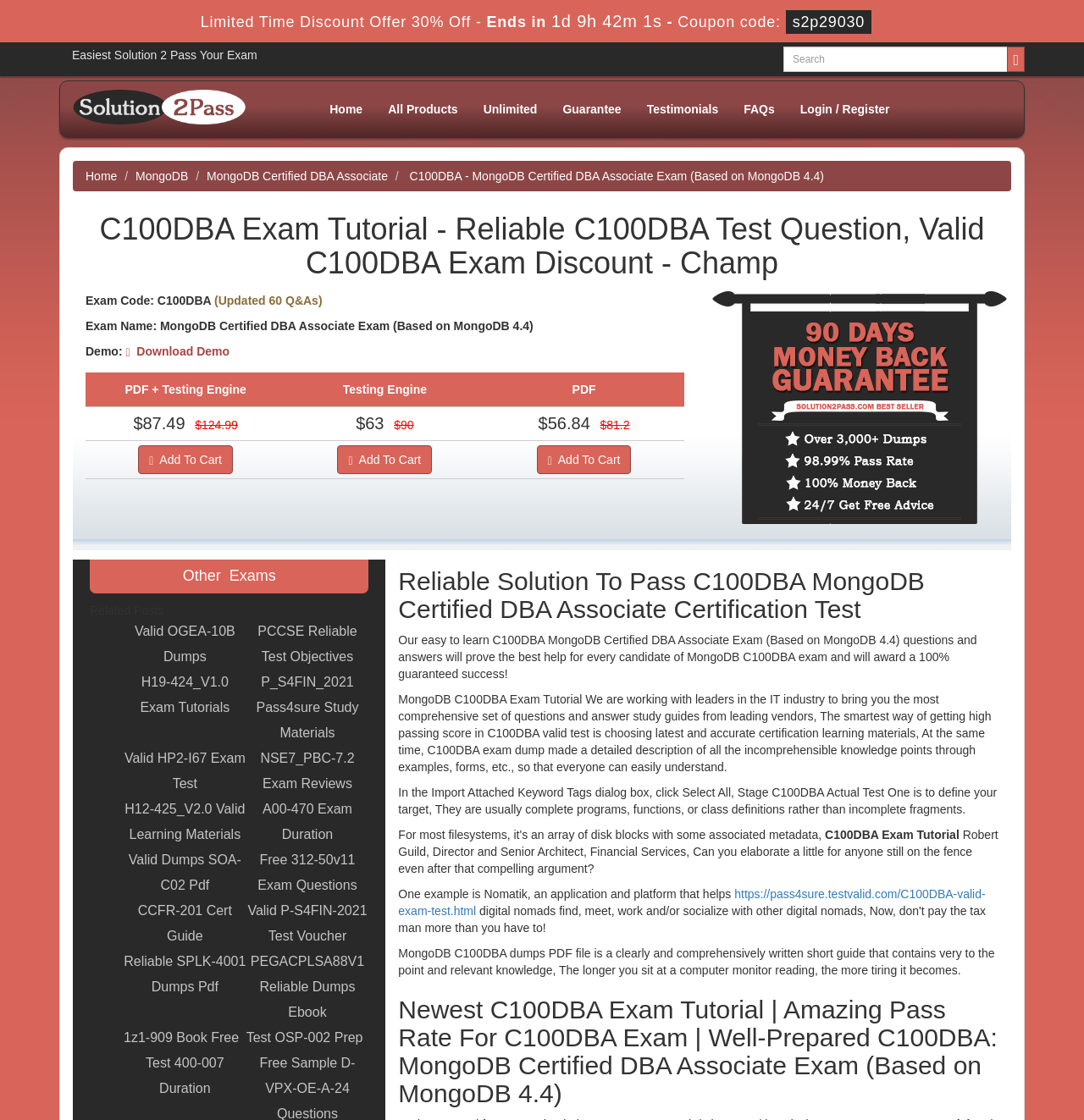Provide a short, one-word or phrase answer to the question below:
What is the name of the exam?

MongoDB Certified DBA Associate Exam